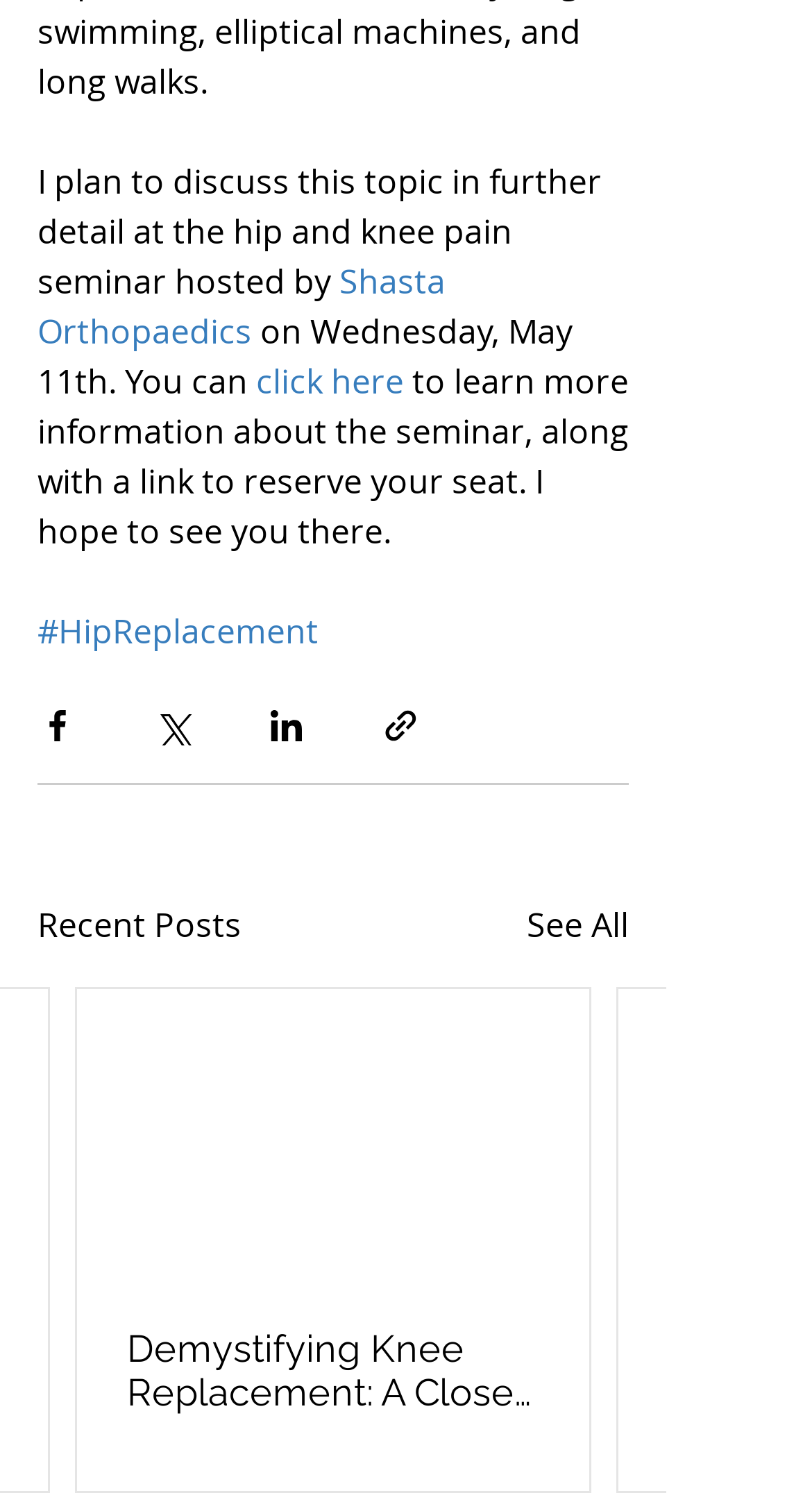Locate the bounding box coordinates of the clickable area needed to fulfill the instruction: "learn more about Body Contouring".

None